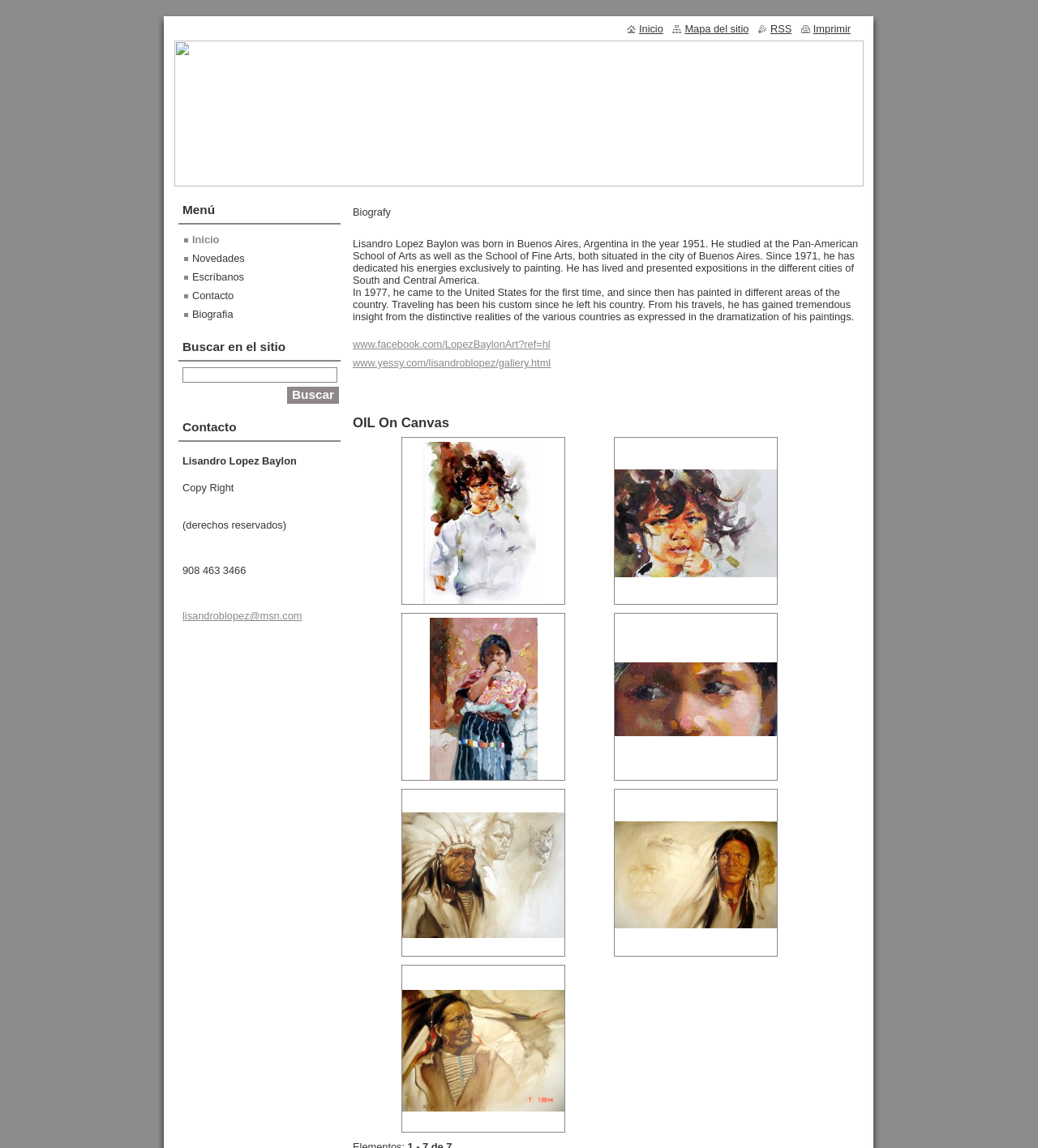Locate the bounding box coordinates of the element to click to perform the following action: 'Visit artist's Facebook page'. The coordinates should be given as four float values between 0 and 1, in the form of [left, top, right, bottom].

[0.34, 0.295, 0.53, 0.305]